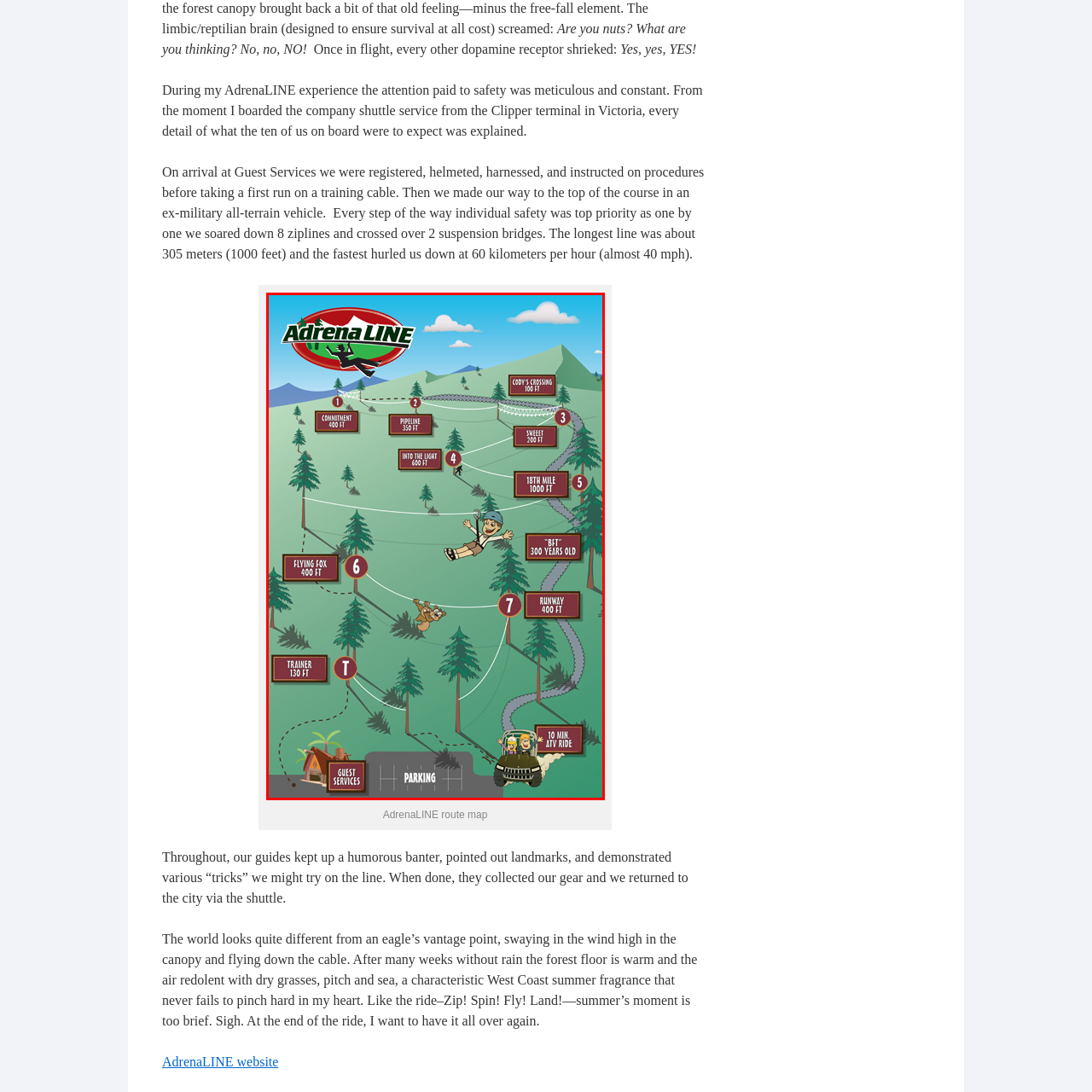What is the adventurous character in the illustration doing?
Analyze the image segment within the red bounding box and respond to the question using a single word or brief phrase.

Soaring through the treetops